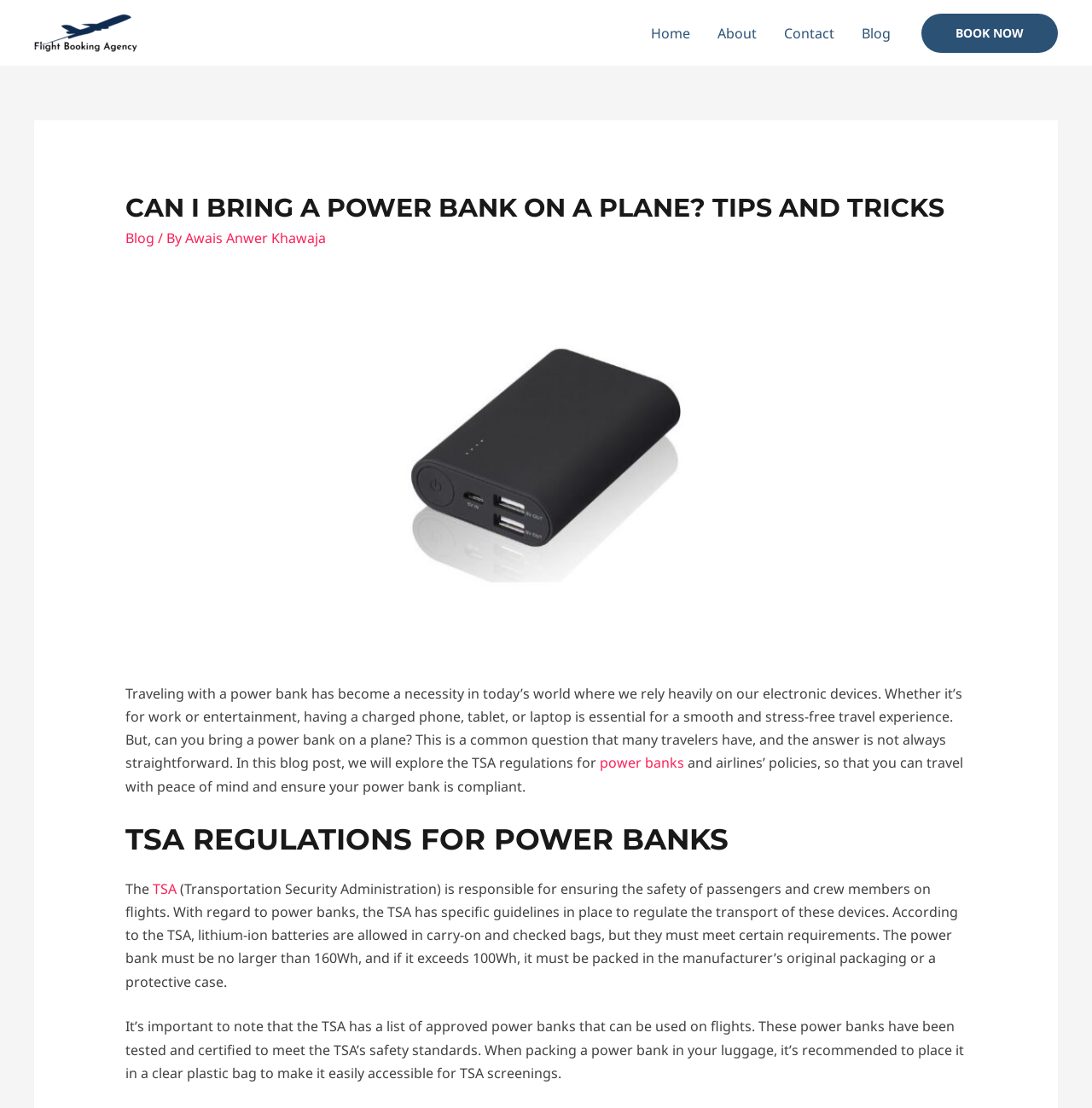Kindly provide the bounding box coordinates of the section you need to click on to fulfill the given instruction: "book a flight".

[0.844, 0.012, 0.969, 0.047]